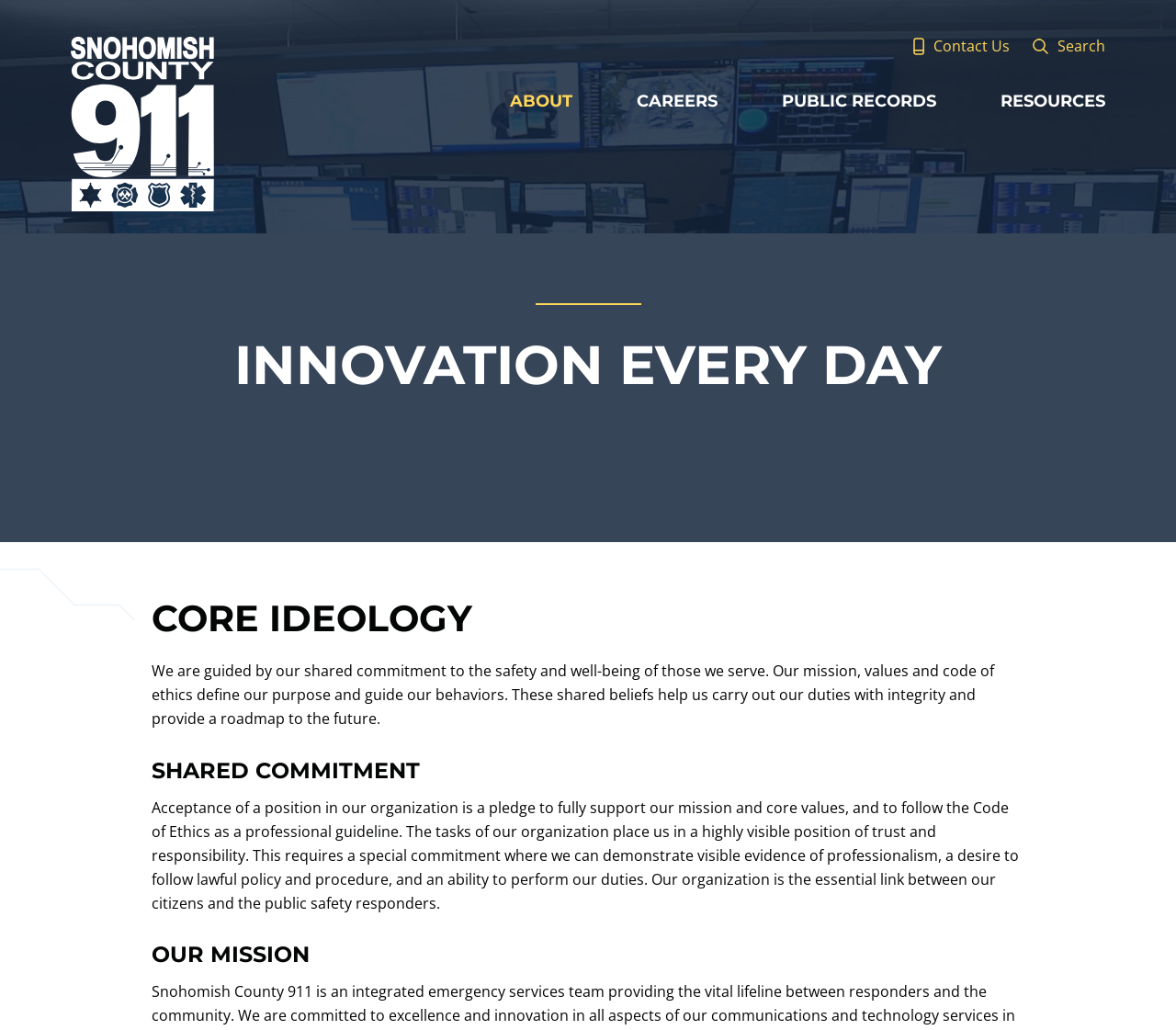What is the main title displayed on this webpage?

INNOVATION EVERY DAY